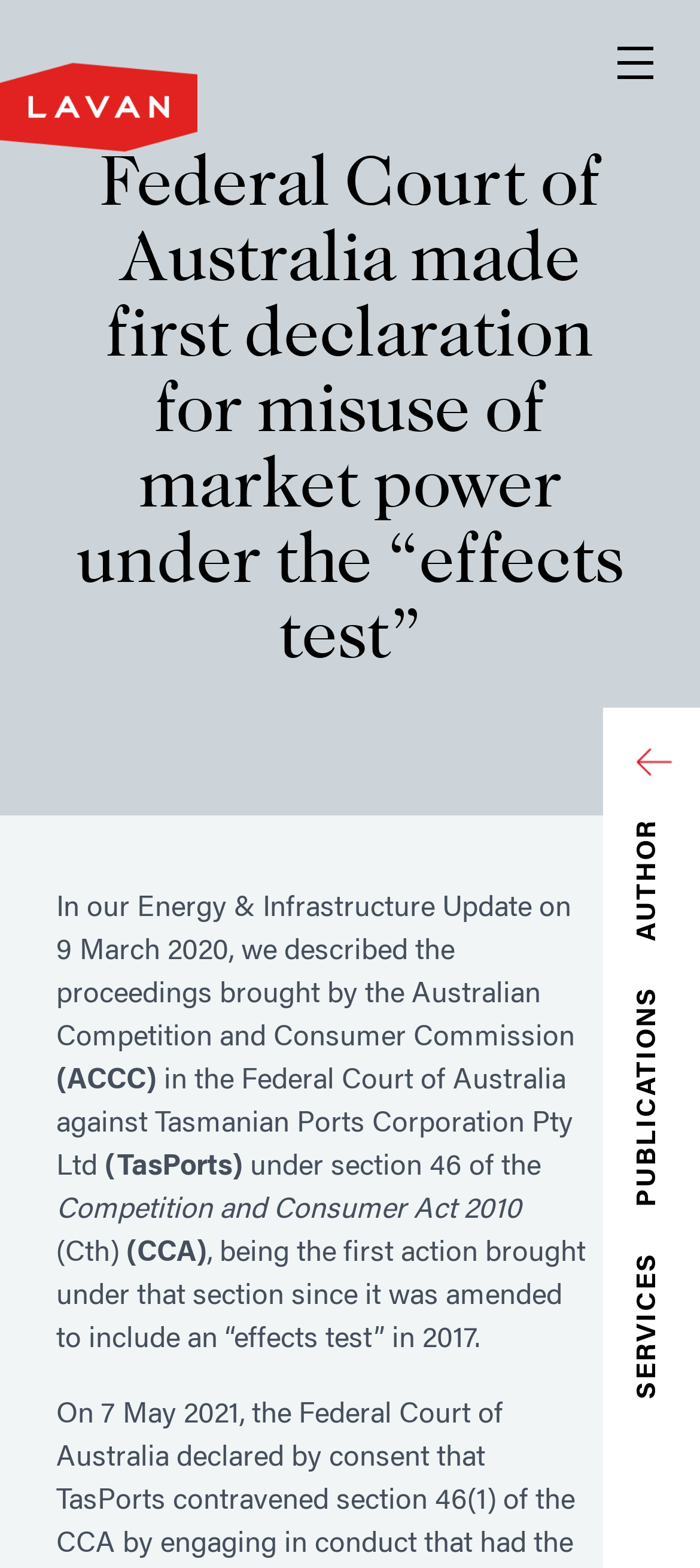What is the year in which the section 46 of the Competition and Consumer Act 2010 was amended to include an “effects test”?
Kindly answer the question with as much detail as you can.

The answer can be found in the StaticText element with the text 'since it was amended to include an “effects test” in 2017' which is located at [0.08, 0.79, 0.836, 0.864]. This element is a part of the text that describes the proceedings brought by the Australian Competition and Consumer Commission.